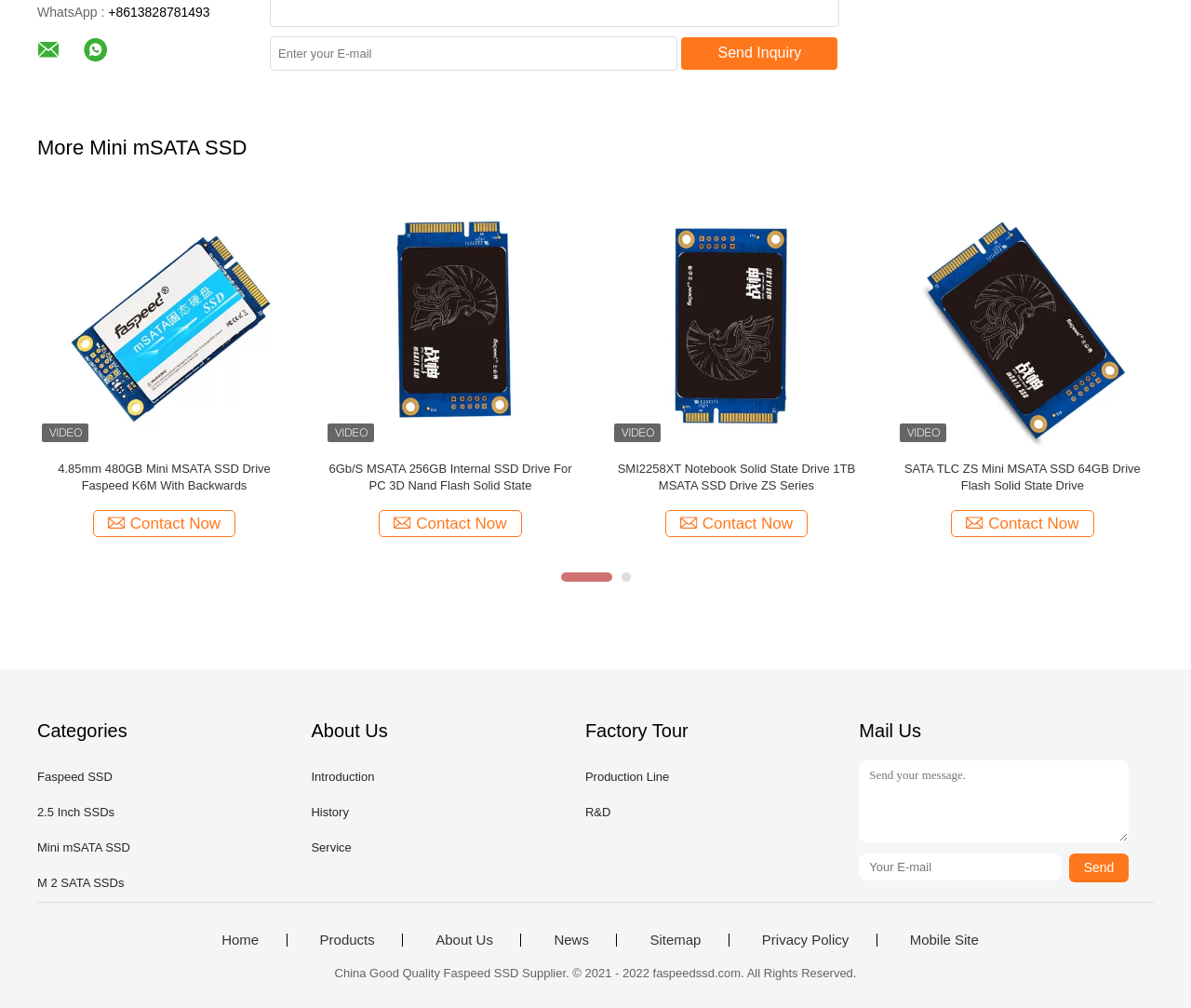What is the category of the 'Faspeed SSD' link?
Answer with a single word or phrase by referring to the visual content.

Categories